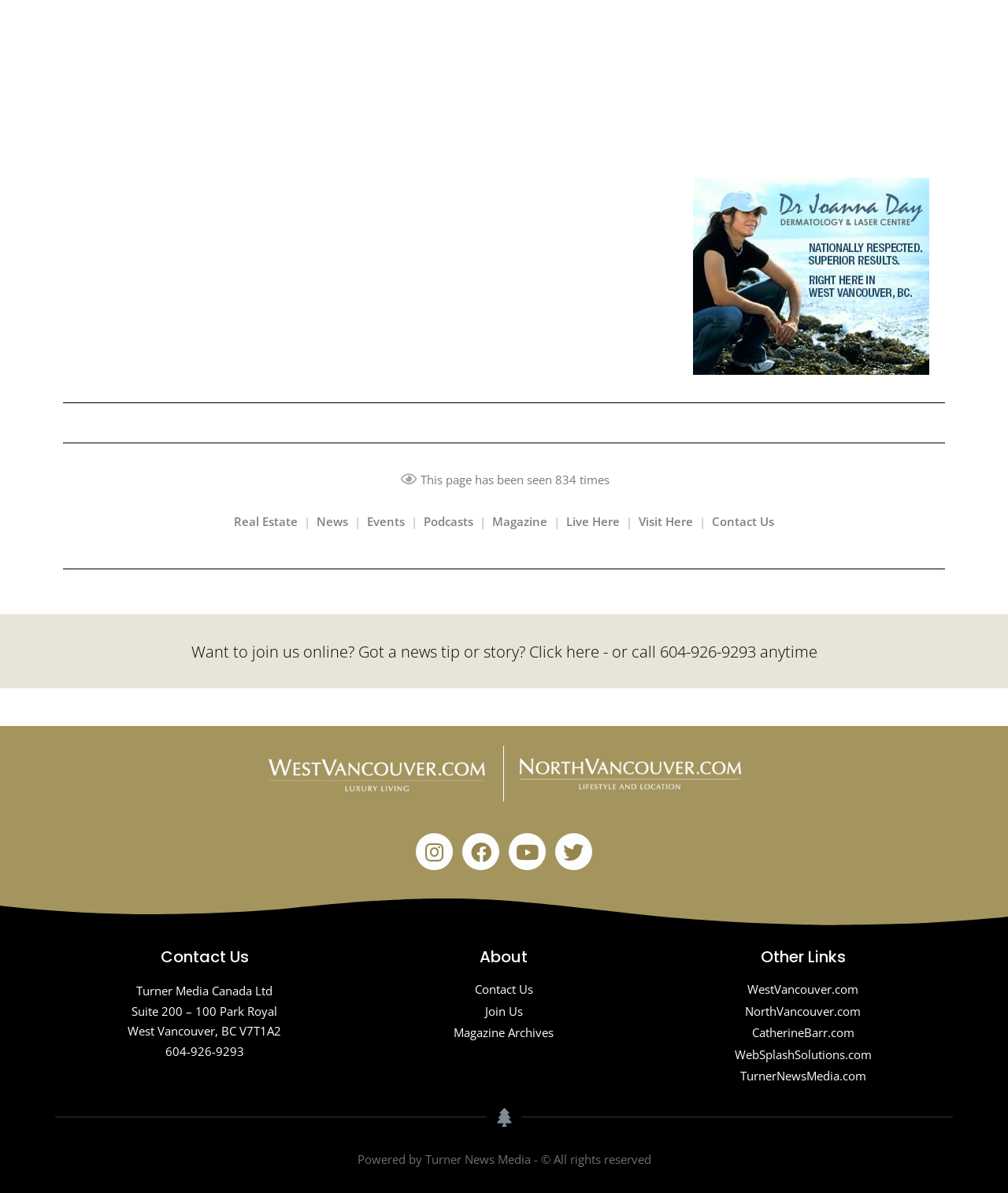Determine the bounding box coordinates for the clickable element to execute this instruction: "Visit Contact Us page". Provide the coordinates as four float numbers between 0 and 1, i.e., [left, top, right, bottom].

[0.706, 0.43, 0.768, 0.443]